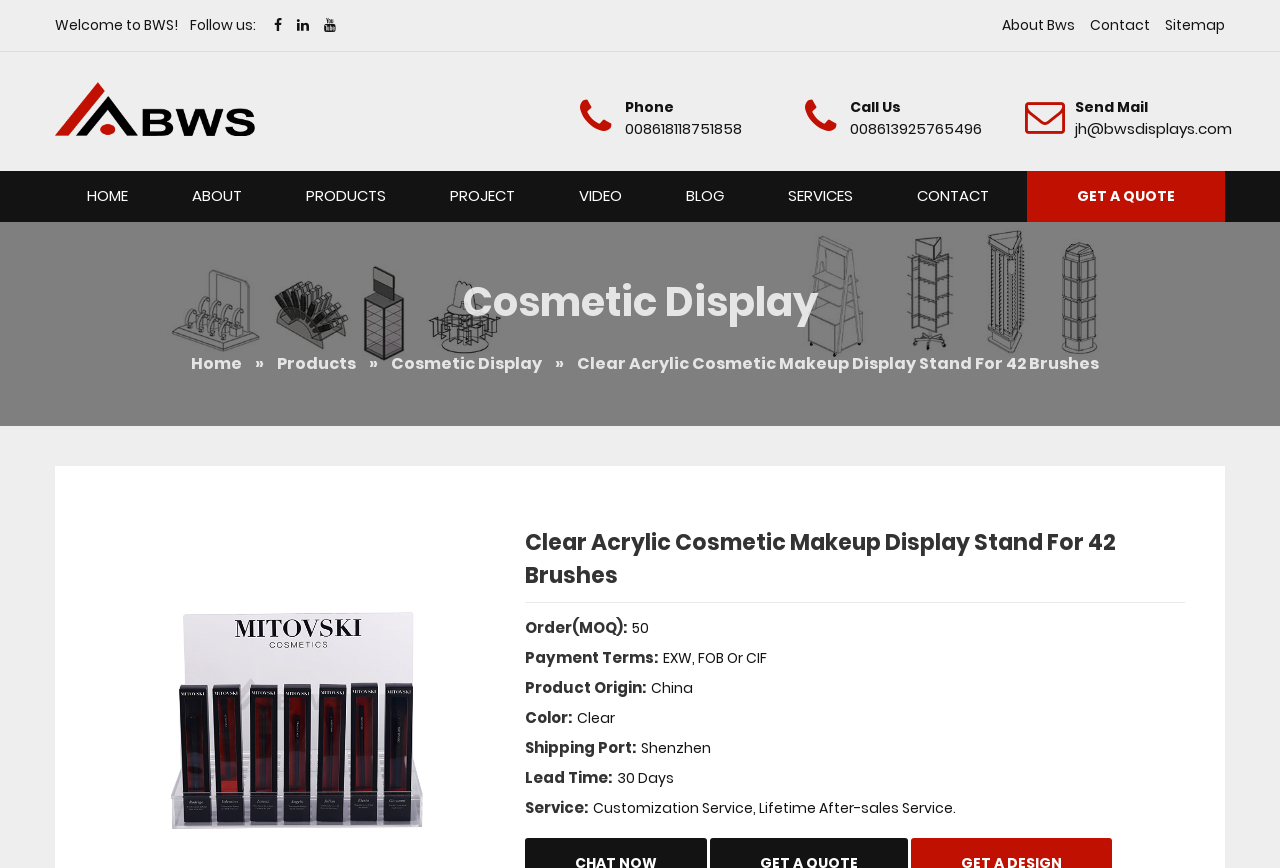Find the bounding box coordinates of the clickable element required to execute the following instruction: "Contact BWS". Provide the coordinates as four float numbers between 0 and 1, i.e., [left, top, right, bottom].

[0.852, 0.017, 0.898, 0.041]